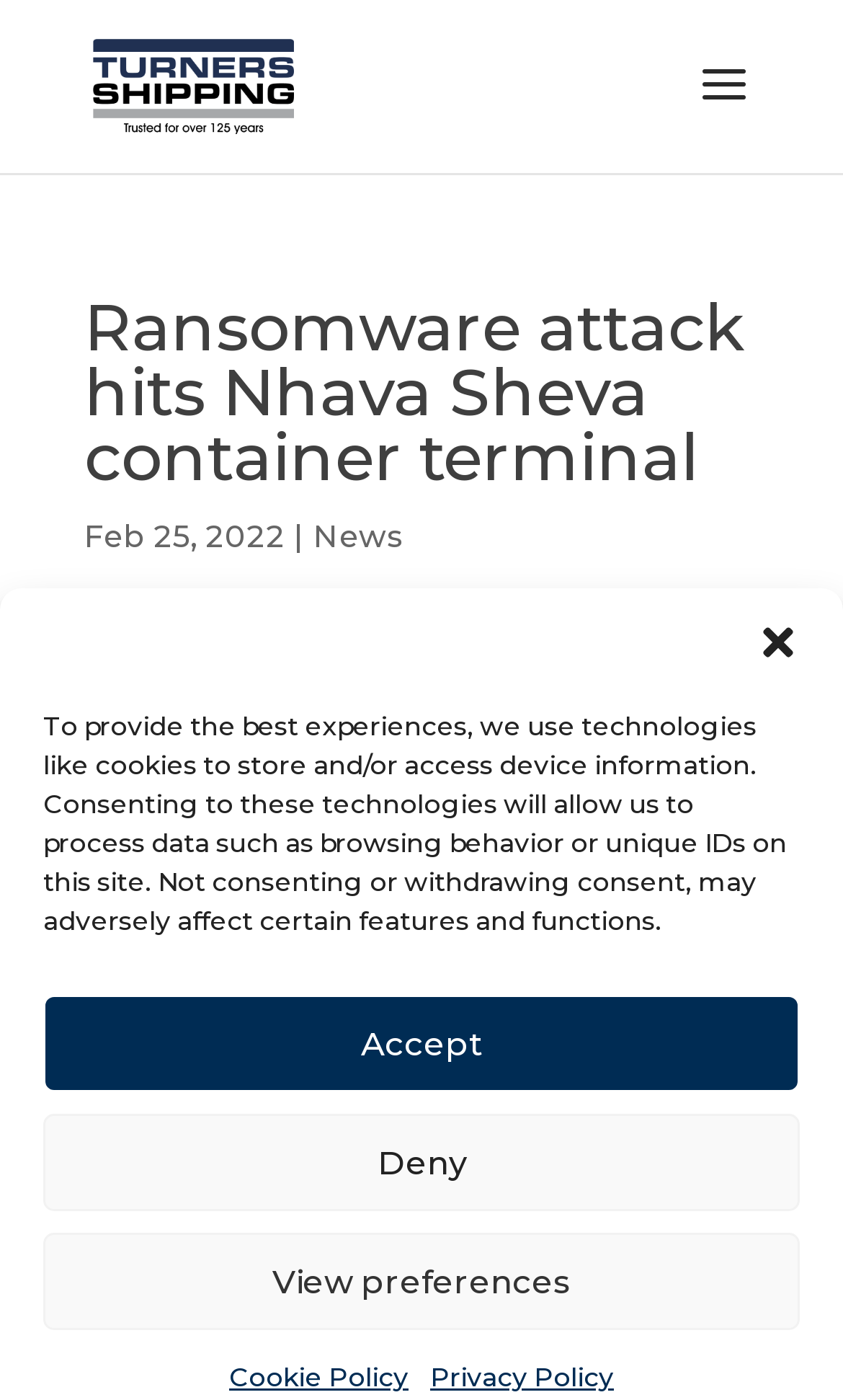Please provide a short answer using a single word or phrase for the question:
What is the date of the news article?

Feb 25, 2022